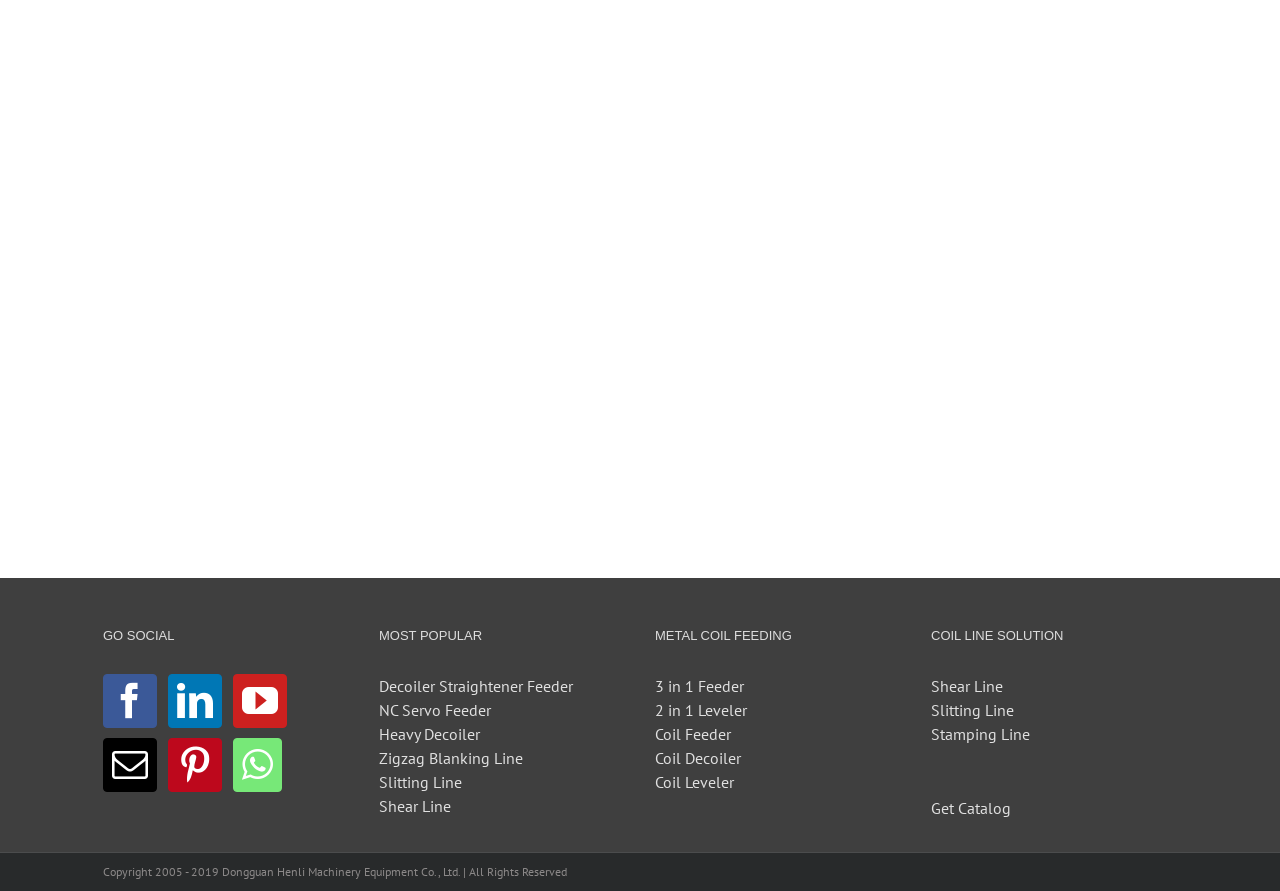Please identify the bounding box coordinates of where to click in order to follow the instruction: "Get Catalog".

[0.727, 0.896, 0.79, 0.918]